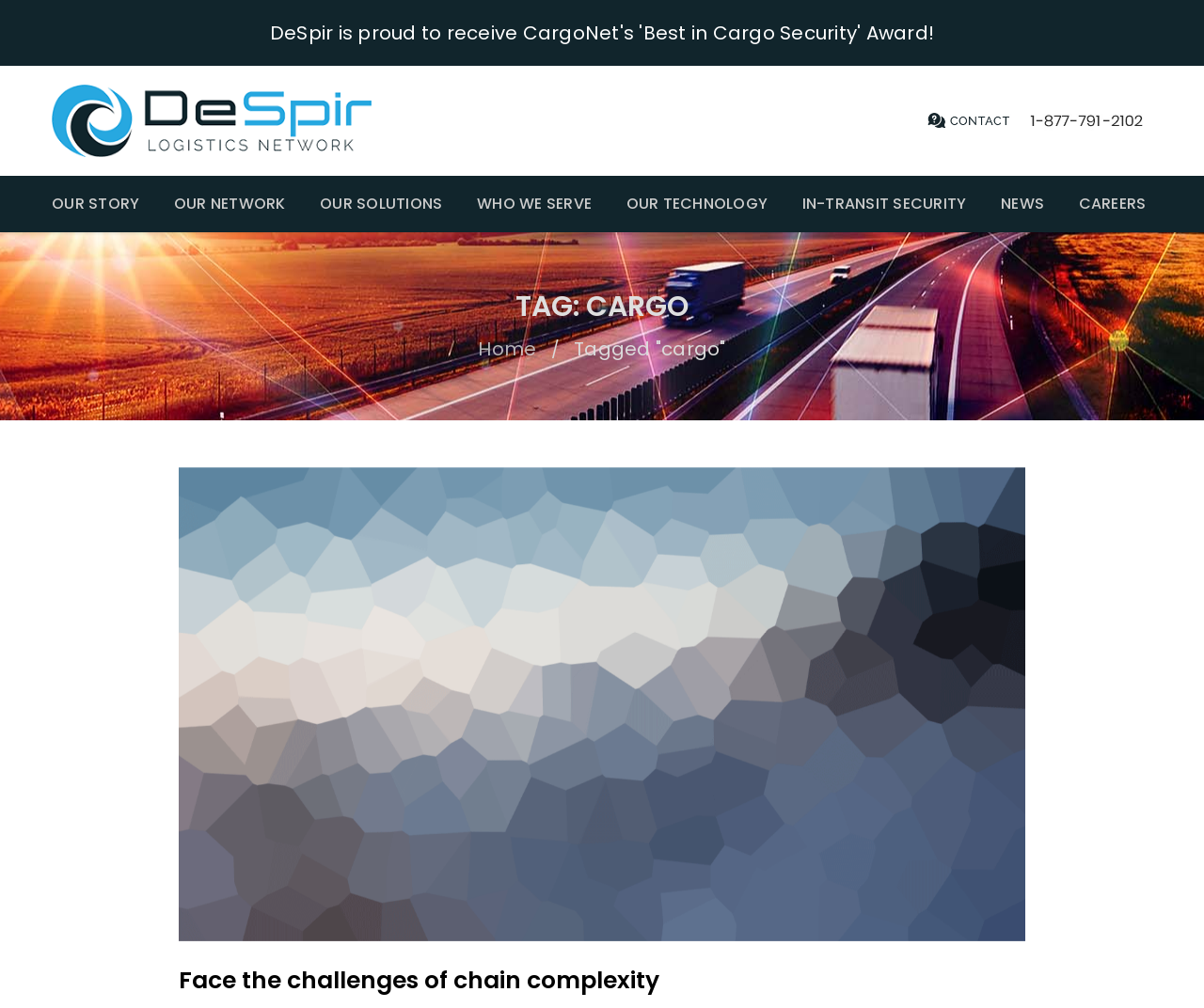Using the element description provided, determine the bounding box coordinates in the format (top-left x, top-left y, bottom-right x, bottom-right y). Ensure that all values are floating point numbers between 0 and 1. Element description: IN-TRANSIT SECURITY

[0.666, 0.174, 0.803, 0.23]